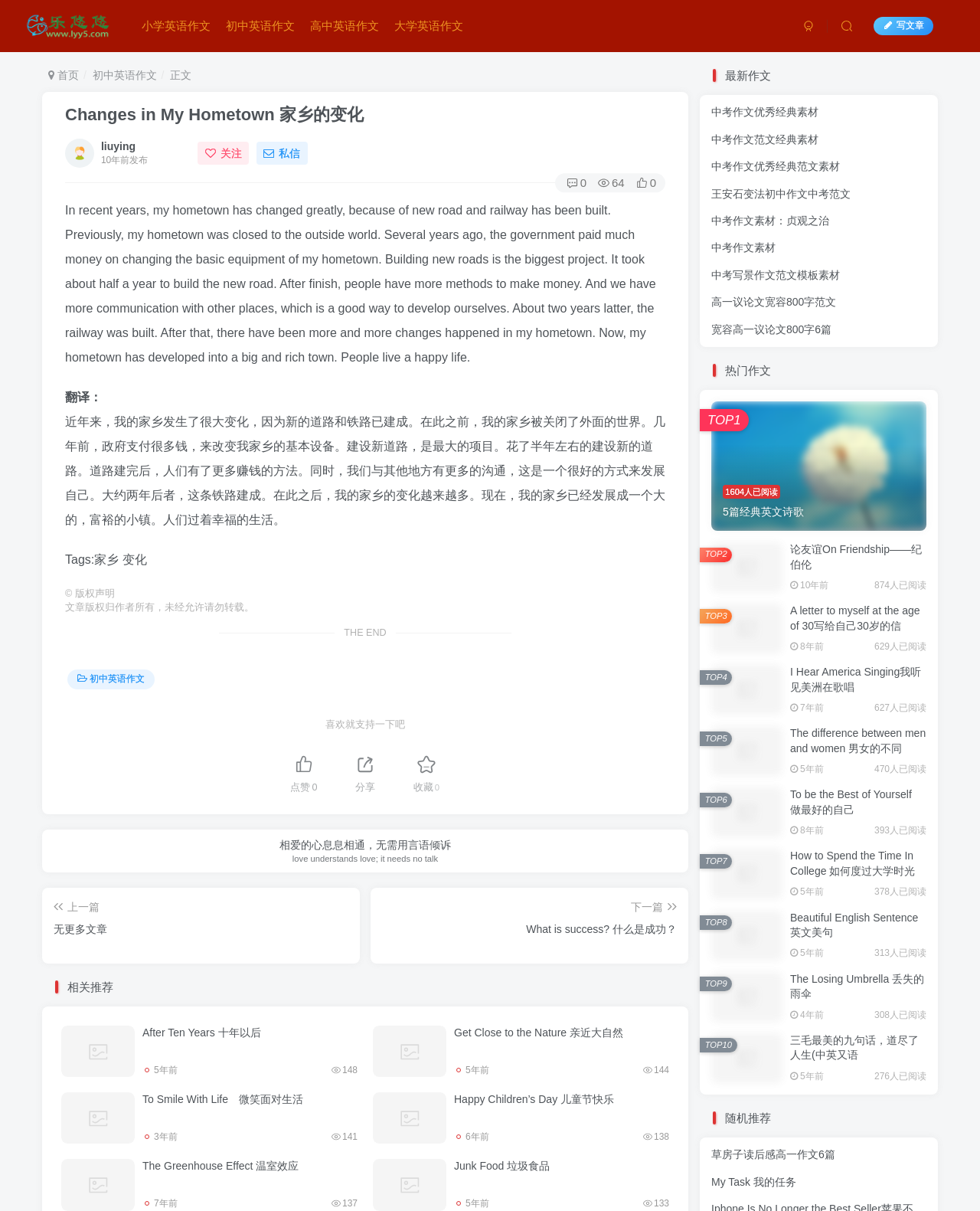Generate an in-depth caption that captures all aspects of the webpage.

This webpage appears to be a blog or article page focused on English writing, specifically featuring a personal essay titled "Changes in My Hometown" with a Chinese translation. 

At the top of the page, there are several links to other English writing resources, including "小学英语作文" (Elementary School English Writing), "初中英语作文" (Middle School English Writing), and "高中英语作文" (High School English Writing). 

Below these links, there is a heading with the title of the essay, "Changes in My Hometown 家乡的变化", accompanied by an image of the author, liuying. The essay is divided into two sections: the original English text and its Chinese translation. 

The essay discusses how the author's hometown has changed over the years, specifically due to the construction of new roads and railways. It also mentions the benefits of these changes, such as increased communication with other places and improved economic opportunities.

Following the essay, there are several links to other related articles, including "初中英语作文" (Middle School English Writing) and "What is success? 什么是成功？" (an essay on the concept of success). 

The page also features a section titled "相关推荐" (Related Recommendations), which includes several article links with images, such as "After Ten Years 十年以后", "Get Close to the Nature 亲近大自然", and "To Smile With Life 微笑面对生活". Each of these links has a heading, an image, and a publication date, along with the number of views.

At the bottom of the page, there are more links to other English writing resources, including "中考作文优秀经典素材" (Excellent Classic Materials for Middle School Writing) and "中考作文范文经典素材" (Classic Model Essays for Middle School Writing).